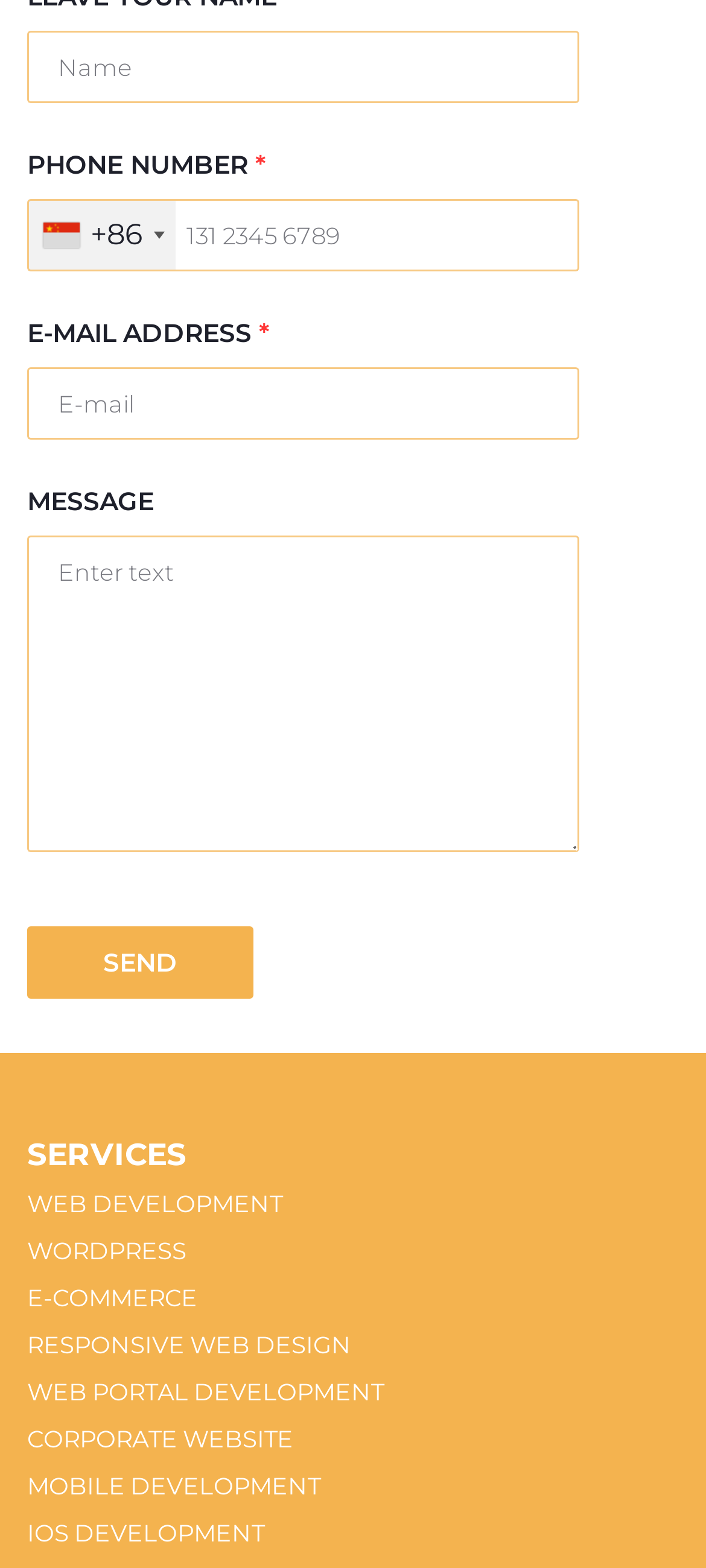Locate the bounding box coordinates of the element I should click to achieve the following instruction: "Visit the Web Development page".

[0.038, 0.758, 0.4, 0.776]